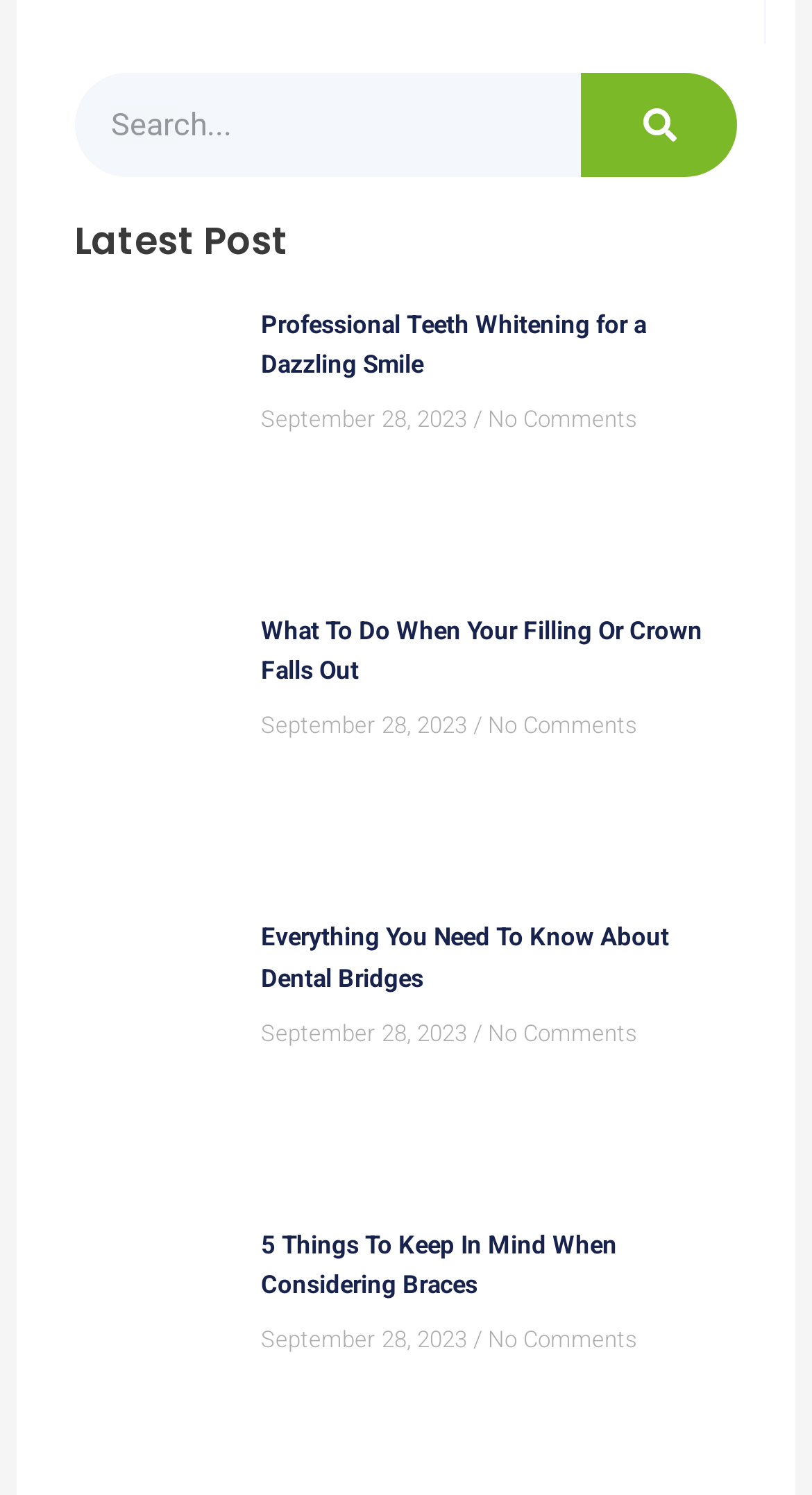Identify the bounding box coordinates of the section that should be clicked to achieve the task described: "Learn more about Professional Teeth Whitening for a Dazzling Smile".

[0.321, 0.204, 0.796, 0.256]